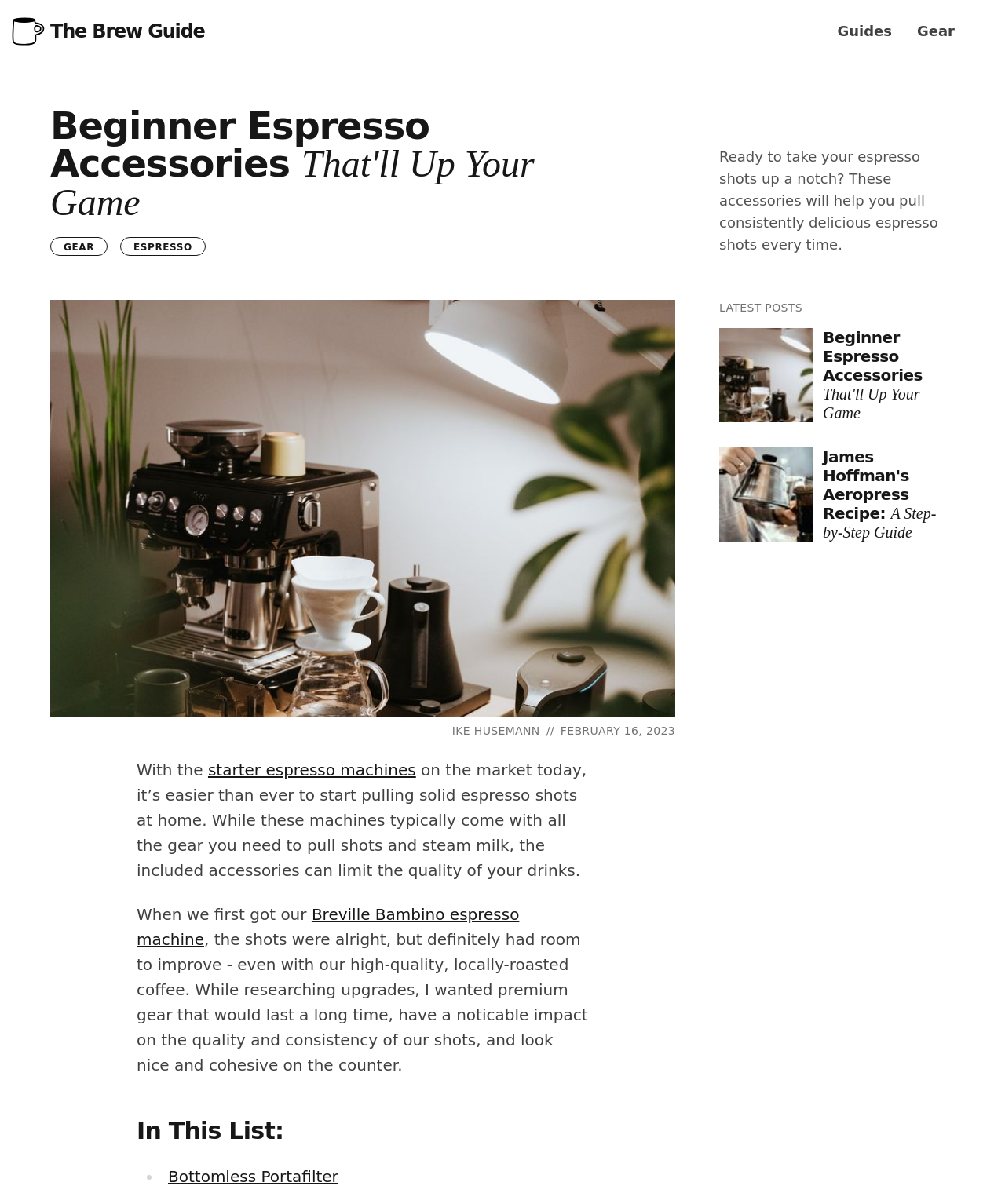Deliver a detailed narrative of the webpage's visual and textual elements.

This webpage is about beginner espresso accessories that can help improve the quality of espresso shots. At the top left, there is a link to return home, and next to it, a link to "The Brew Guide". On the top right, there are two links, "Guides" and "Gear". 

Below the top navigation, there is a header section with a heading that reads "Beginner Espresso Accessories That'll Up Your Game". Below the heading, there are two static texts, "GEAR" and "ESPRESSO", and a paragraph that summarizes the content of the page, which is about taking espresso shots to the next level with the right accessories. 

On the left side of the page, there is an image of a beginner coffee grinder. Below the image, there is a section with the author's name, "IKE HUSEMANN", and the date "FEBRUARY 16, 2023". 

The main content of the page starts with a paragraph that talks about how starter espresso machines can limit the quality of drinks, and how upgrading to premium gear can improve the quality and consistency of espresso shots. The paragraph also mentions a specific espresso machine, the "Breville Bambino". 

Below the paragraph, there is a heading that reads "In This List:", followed by a list of items, including a "Bottomless Portafilter". 

On the right side of the page, there are two sections with latest posts, each with an image, a heading, and a link to the post. The first post is about beginner espresso accessories, and the second post is about James Hoffman's Aeropress Recipe.